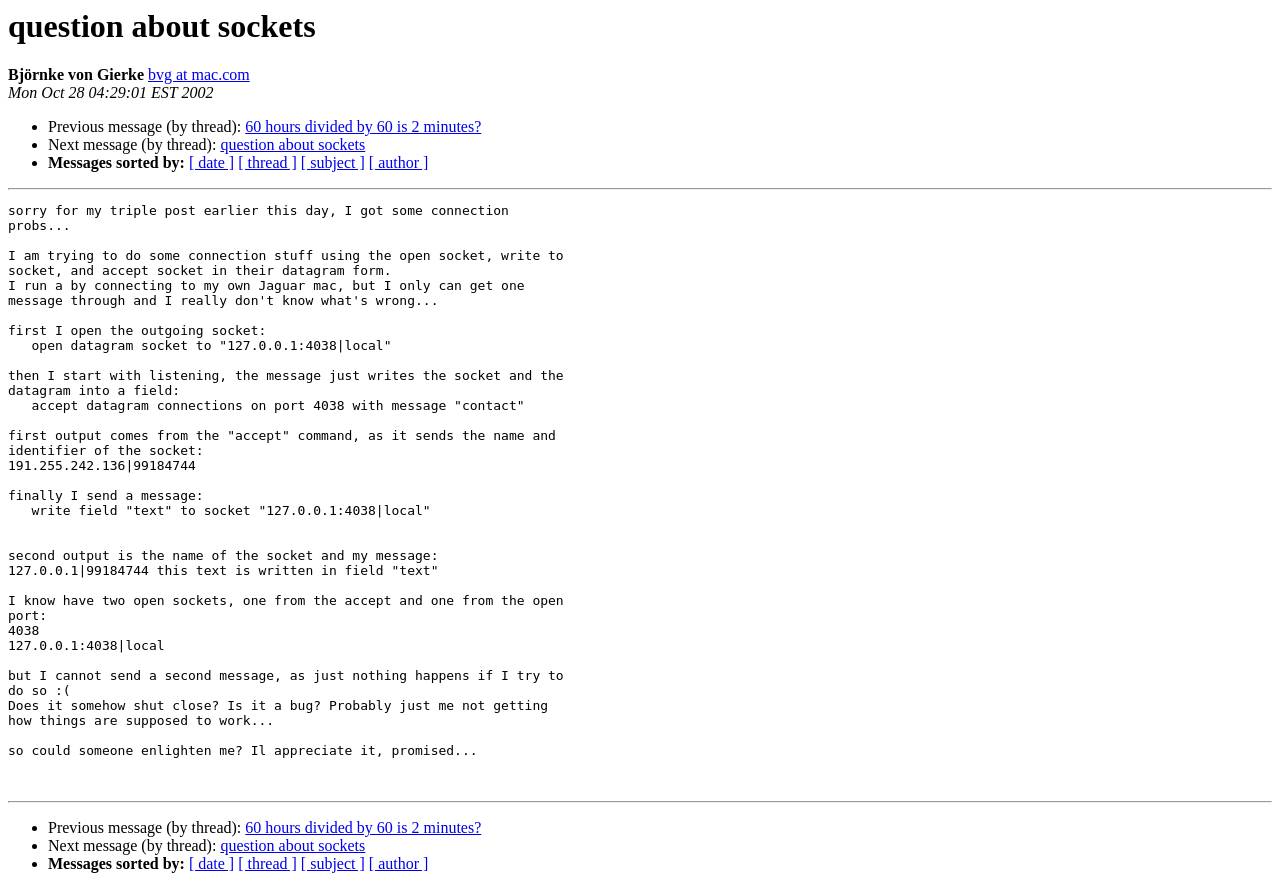Locate the bounding box coordinates of the clickable element to fulfill the following instruction: "Sort messages by date". Provide the coordinates as four float numbers between 0 and 1 in the format [left, top, right, bottom].

[0.148, 0.176, 0.183, 0.196]